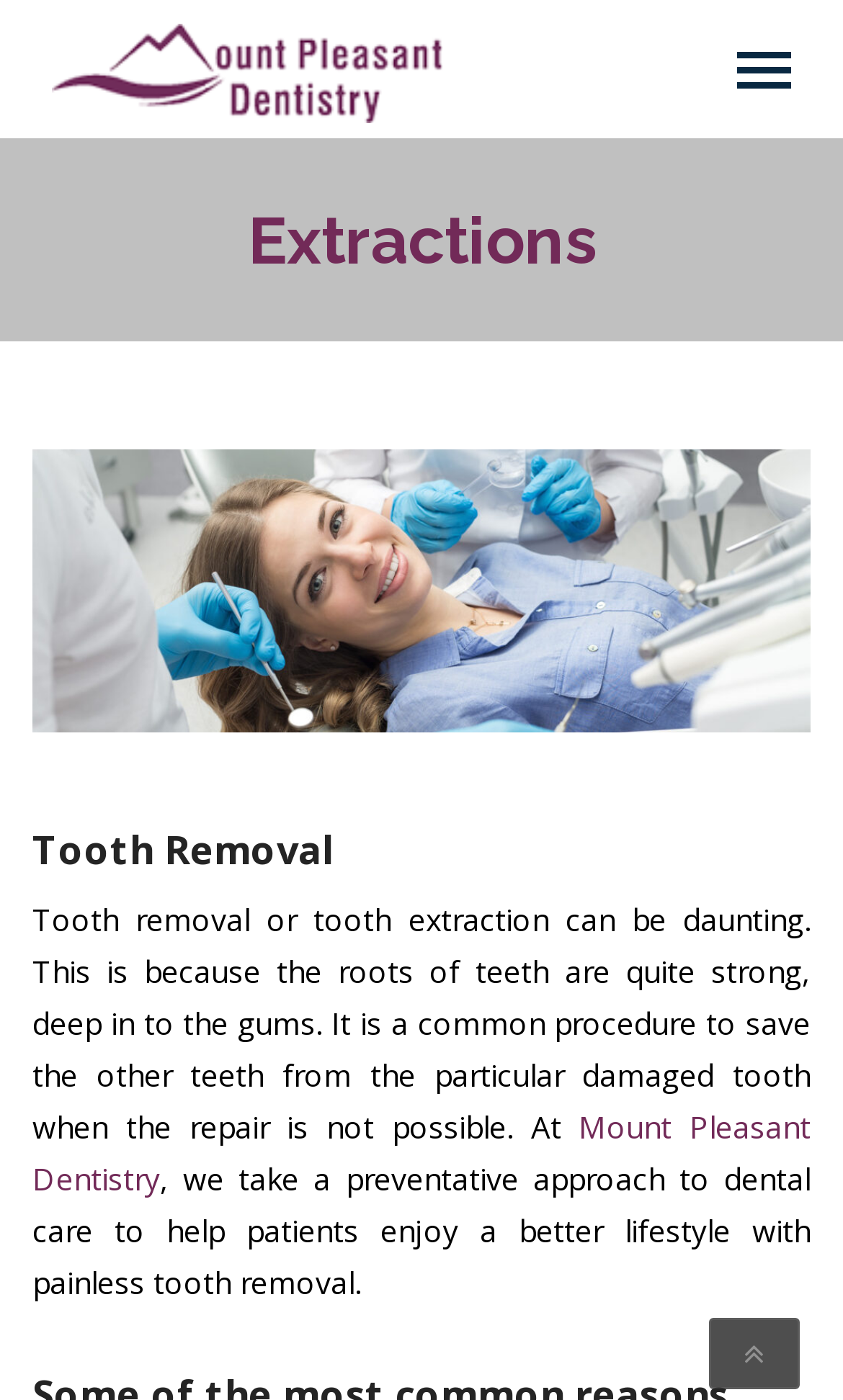Respond with a single word or phrase for the following question: 
What is shown in the figure on the webpage?

A tooth